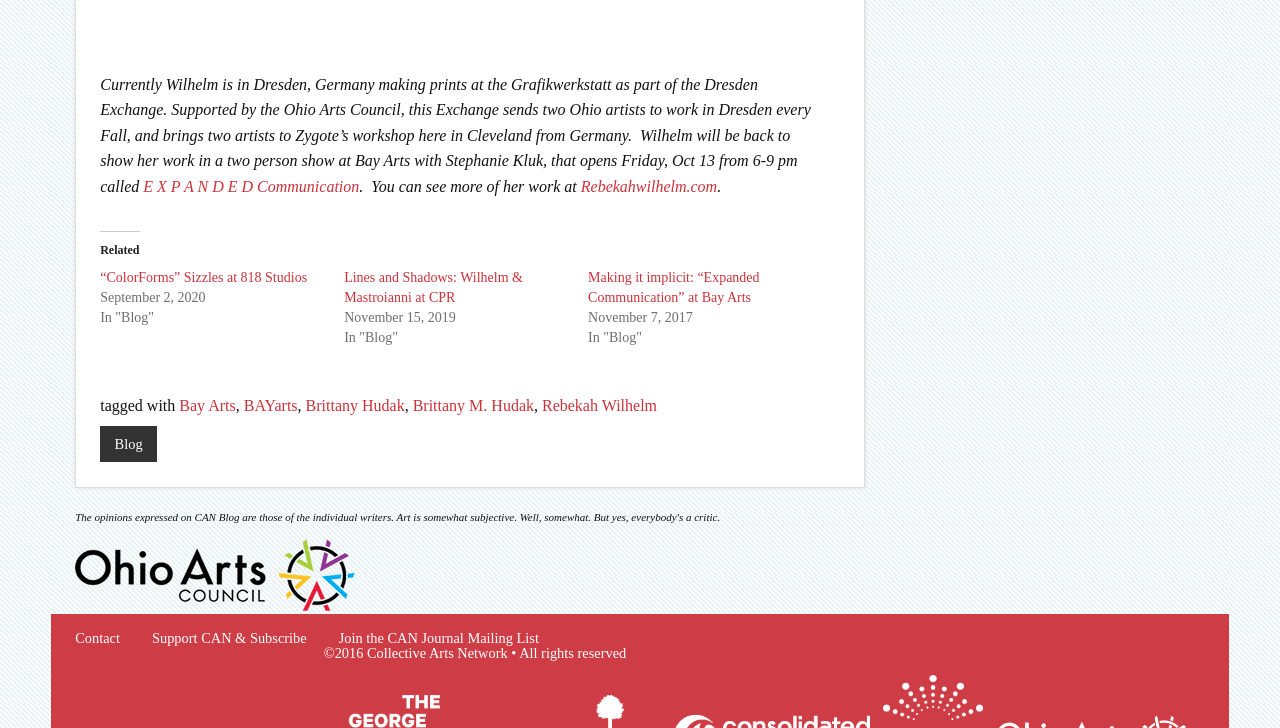Determine the bounding box coordinates for the area that should be clicked to carry out the following instruction: "View the article about Lines and Shadows at CPR".

[0.269, 0.372, 0.409, 0.42]